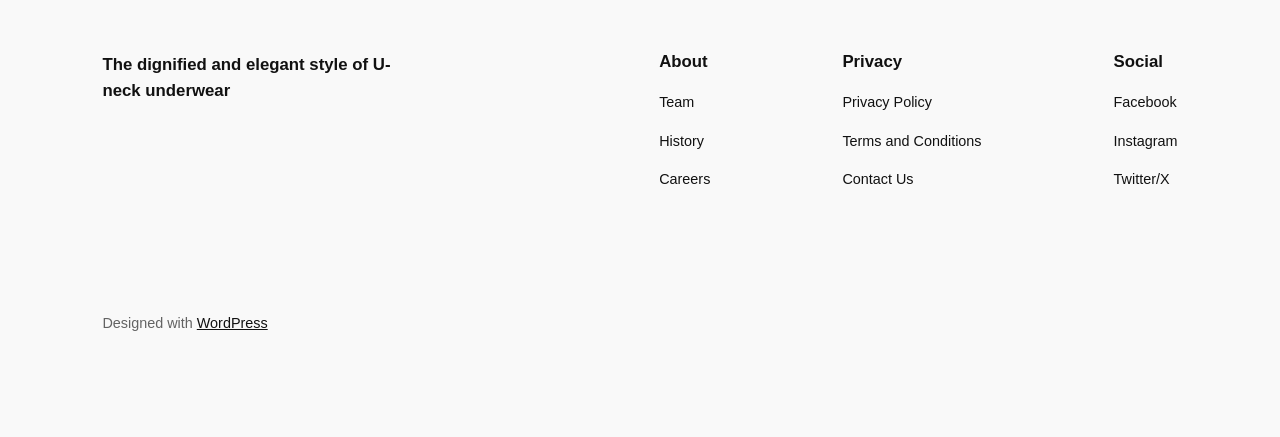Given the element description University of California Irvine, identify the bounding box coordinates for the UI element on the webpage screenshot. The format should be (top-left x, top-left y, bottom-right x, bottom-right y), with values between 0 and 1.

None